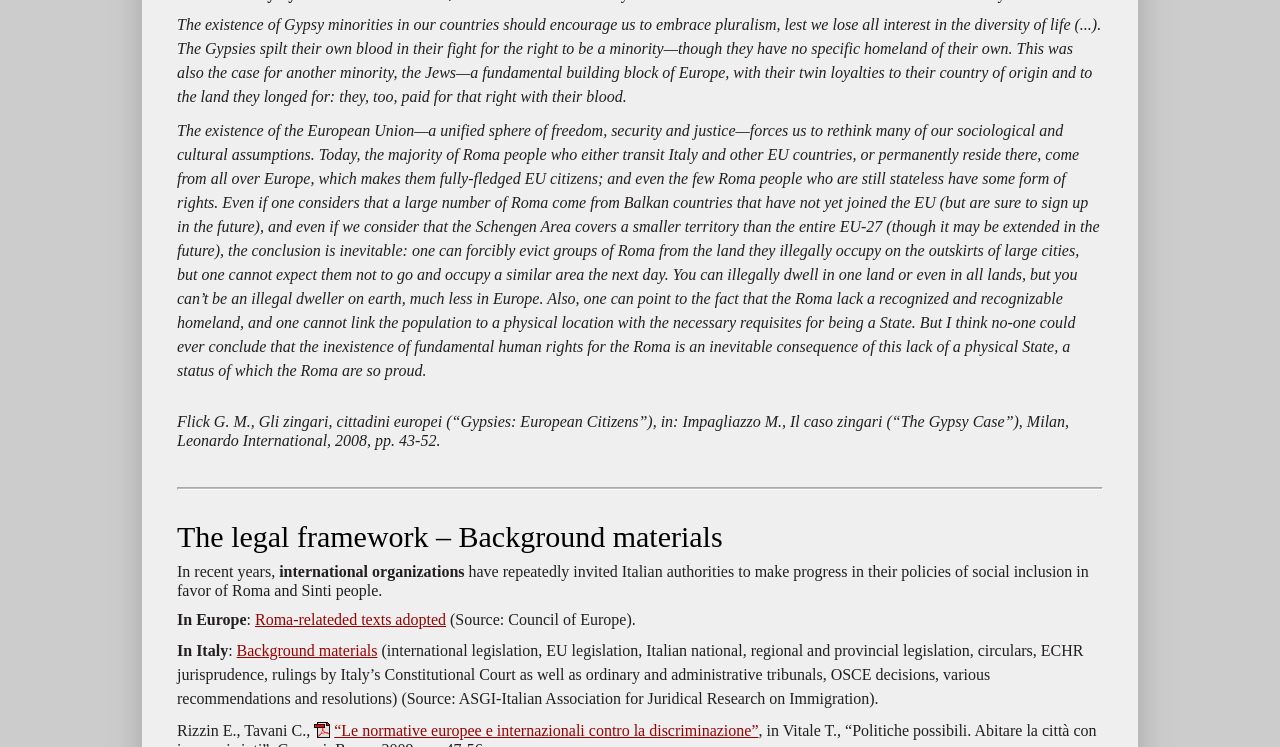Using the webpage screenshot, locate the HTML element that fits the following description and provide its bounding box: "Background materials".

[0.185, 0.859, 0.295, 0.882]